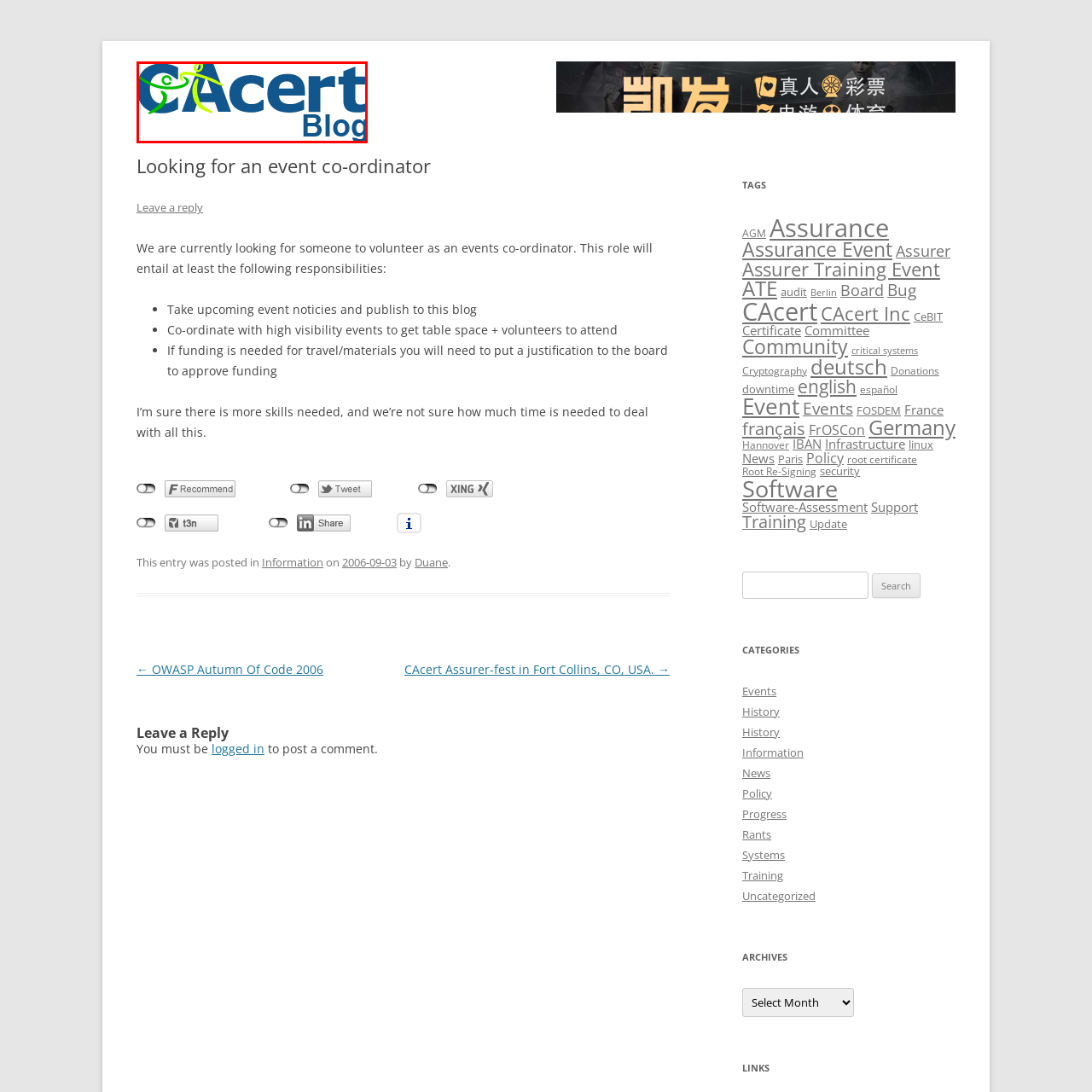Focus on the content within the red box and provide a succinct answer to this question using just one word or phrase: 
What does the stylized green and yellow graphic represent?

community and collaboration